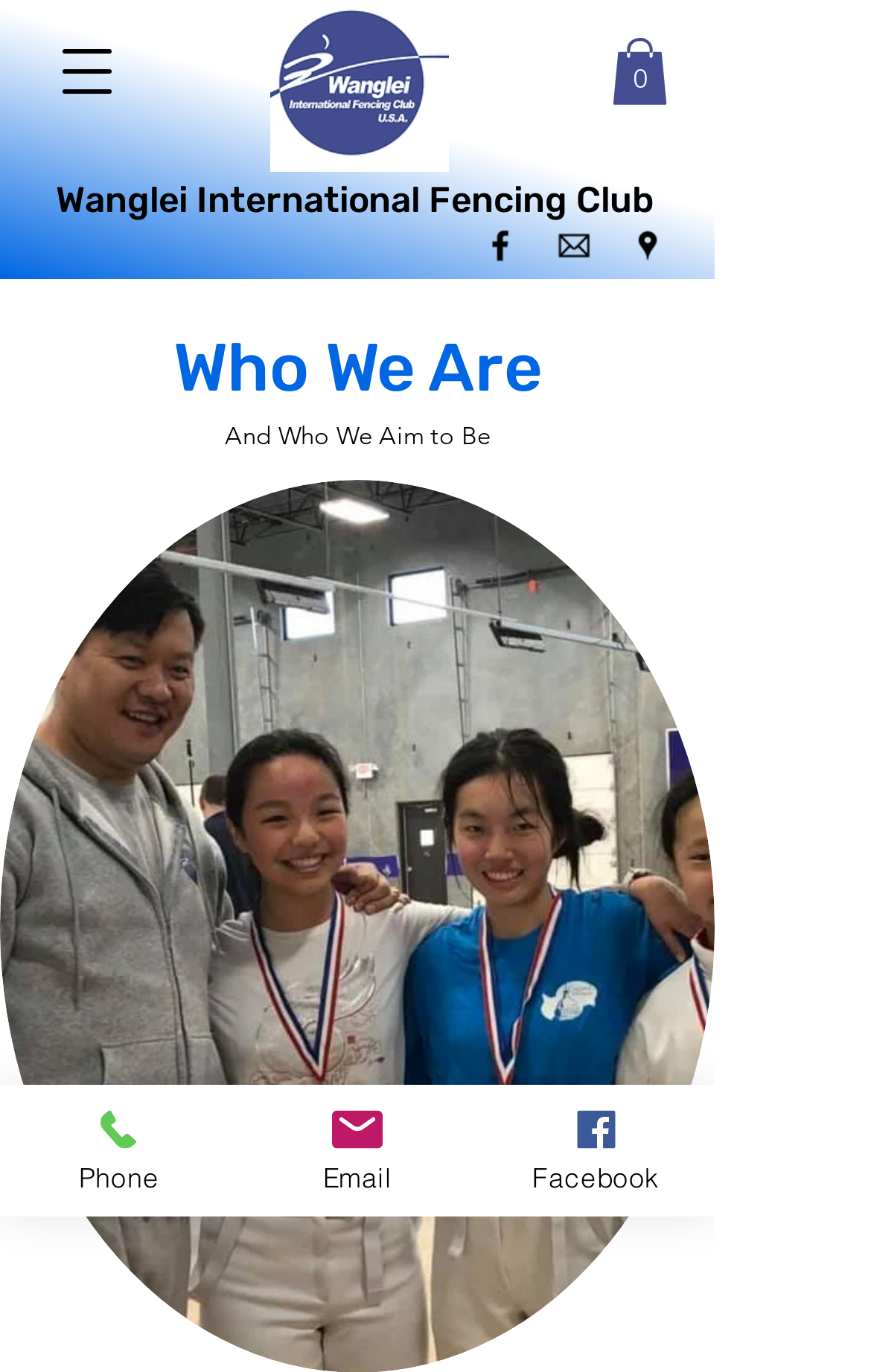Please identify the bounding box coordinates of the element that needs to be clicked to execute the following command: "Explore Cognitive Behavioral Therapy (CBT)". Provide the bounding box using four float numbers between 0 and 1, formatted as [left, top, right, bottom].

None